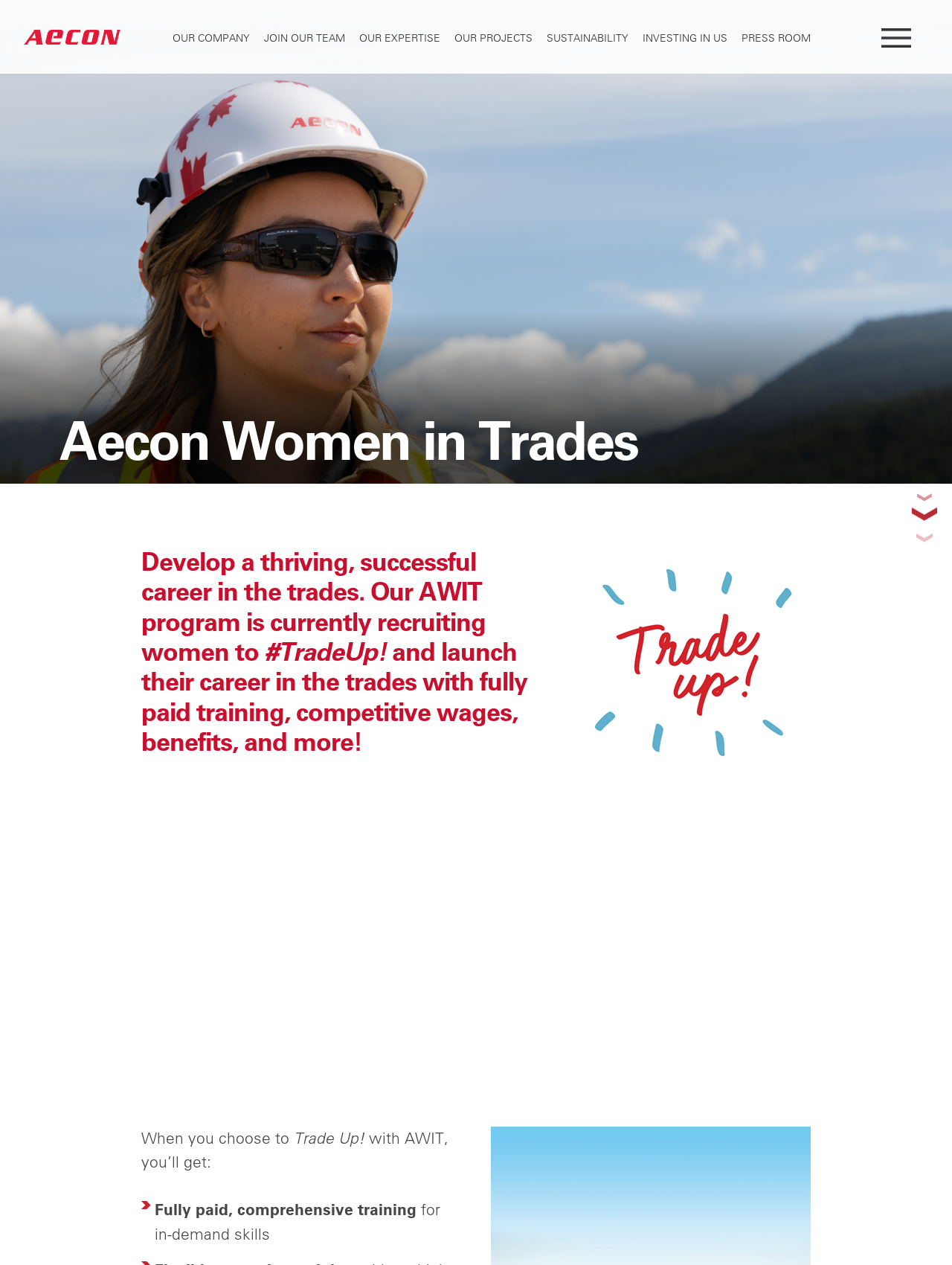Bounding box coordinates must be specified in the format (top-left x, top-left y, bottom-right x, bottom-right y). All values should be floating point numbers between 0 and 1. What are the bounding box coordinates of the UI element described as: AECON

[0.025, 0.019, 0.127, 0.039]